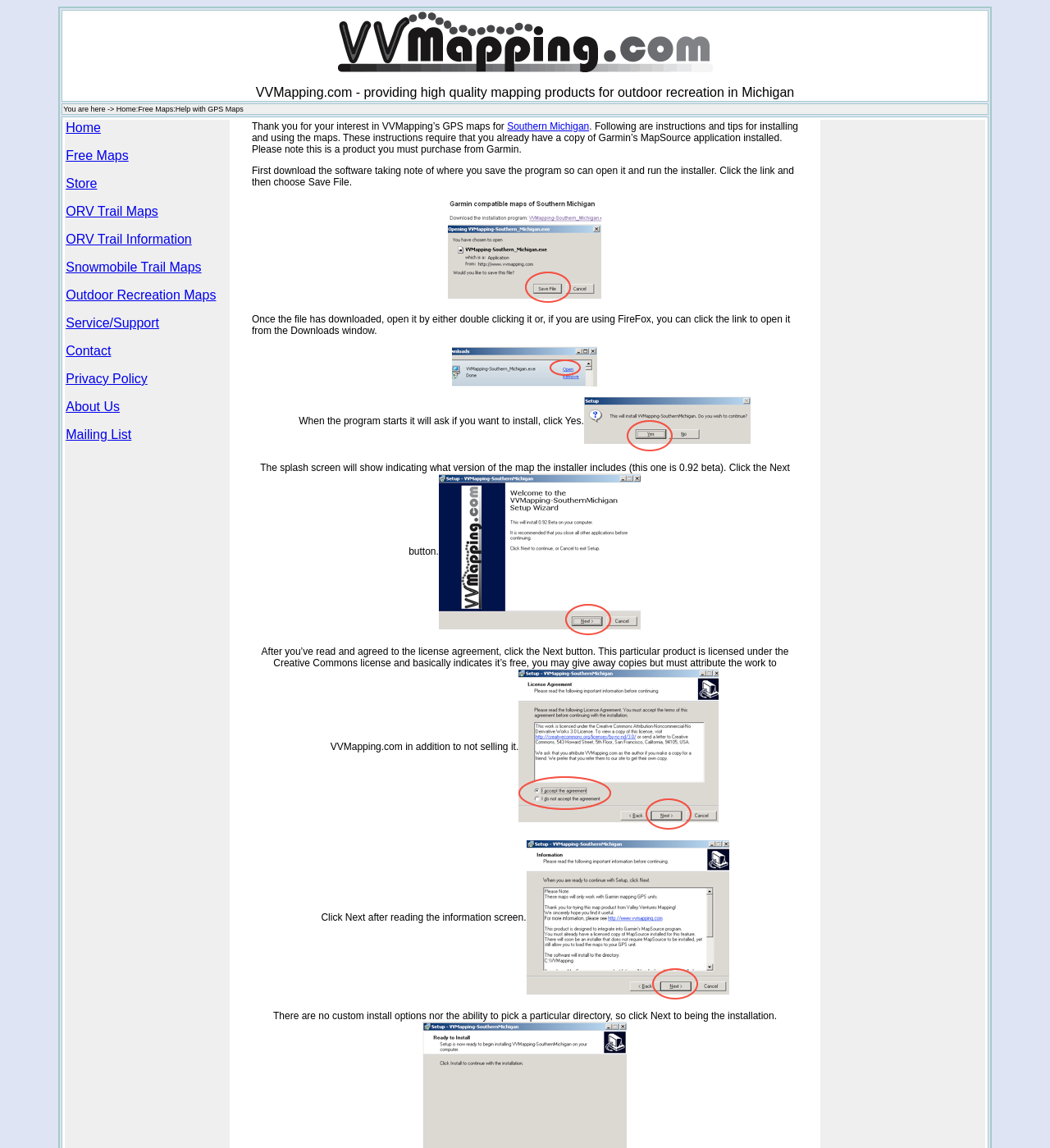Explain in detail what you observe on this webpage.

The webpage is about VVMapping.com, a website providing high-quality mapping products for outdoor recreation in Michigan. At the top, there is a logo of VVMapping.com, which is an image with a link to the website's homepage. Below the logo, there is a navigation menu with 14 links, including "Home", "Free Maps", "Store", "ORV Trail Maps", "ORV Trail Information", "Snowmobile Trail Maps", "Outdoor Recreation Maps", "Service/Support", "Contact", "Privacy Policy", "About Us", "Mailing List", and "Southern Michigan".

On the main content area, there are several sections with images and text. The first section has an image and a text describing the installation process of a GPS map program. The text explains that when the program starts, it will ask if you want to install, and you should click "Yes". The image shows the splash screen of the program.

The next section has another image and a text describing the license agreement of the program. The text explains that the program is licensed under the Creative Commons license, which means it's free, and you can give away copies but must attribute the work to VVMapping.com and not sell it. The image shows the license agreement screen.

The following sections have similar layouts, with images and texts describing the installation process, including the information screen, and the installation options. There are a total of 6 images and 5 blocks of text in these sections.

Overall, the webpage is providing a guide on how to install a GPS map program, with step-by-step instructions and screenshots.